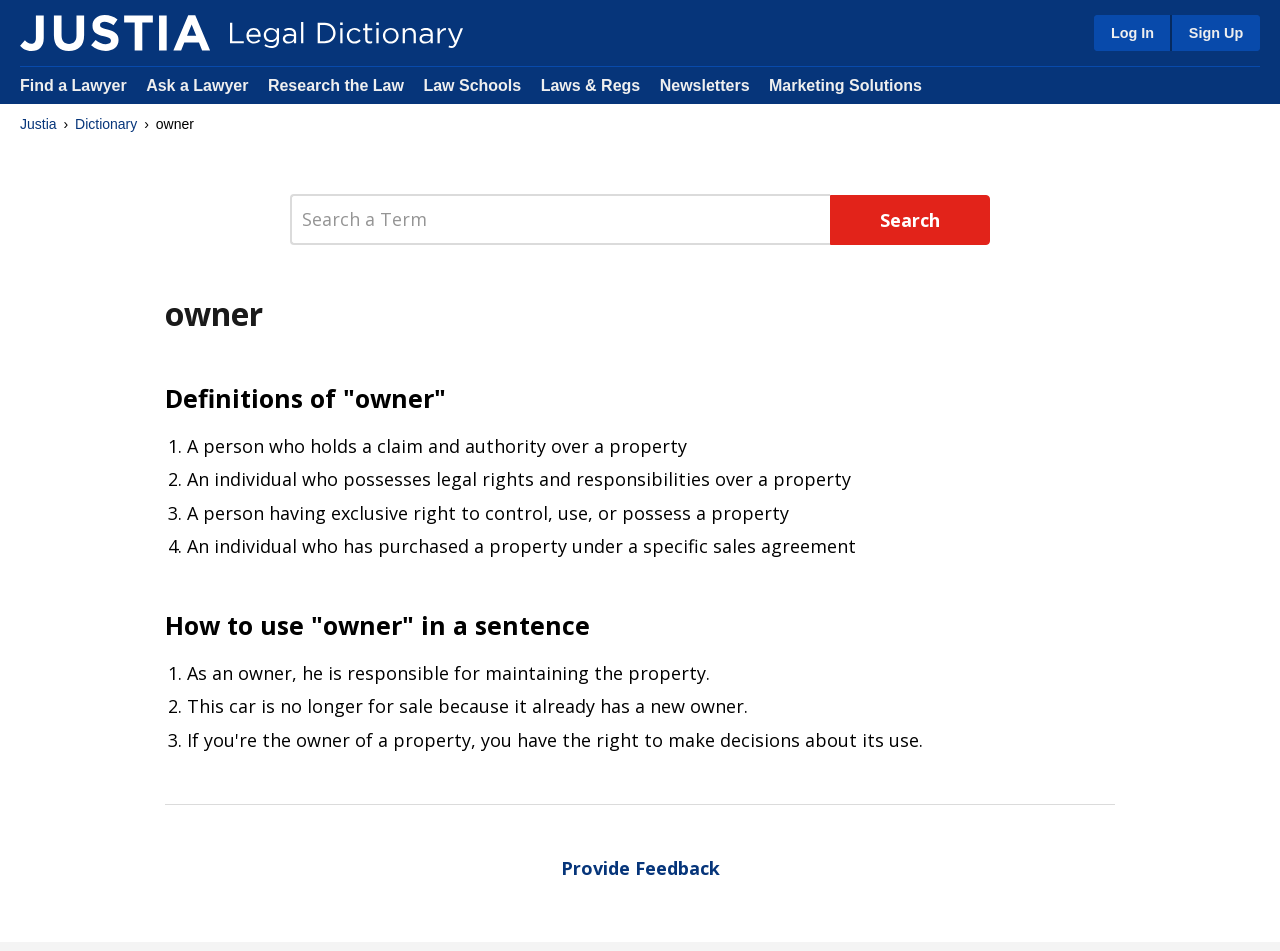Please answer the following question using a single word or phrase: 
What is the link 'Provide Feedback' for?

To provide feedback